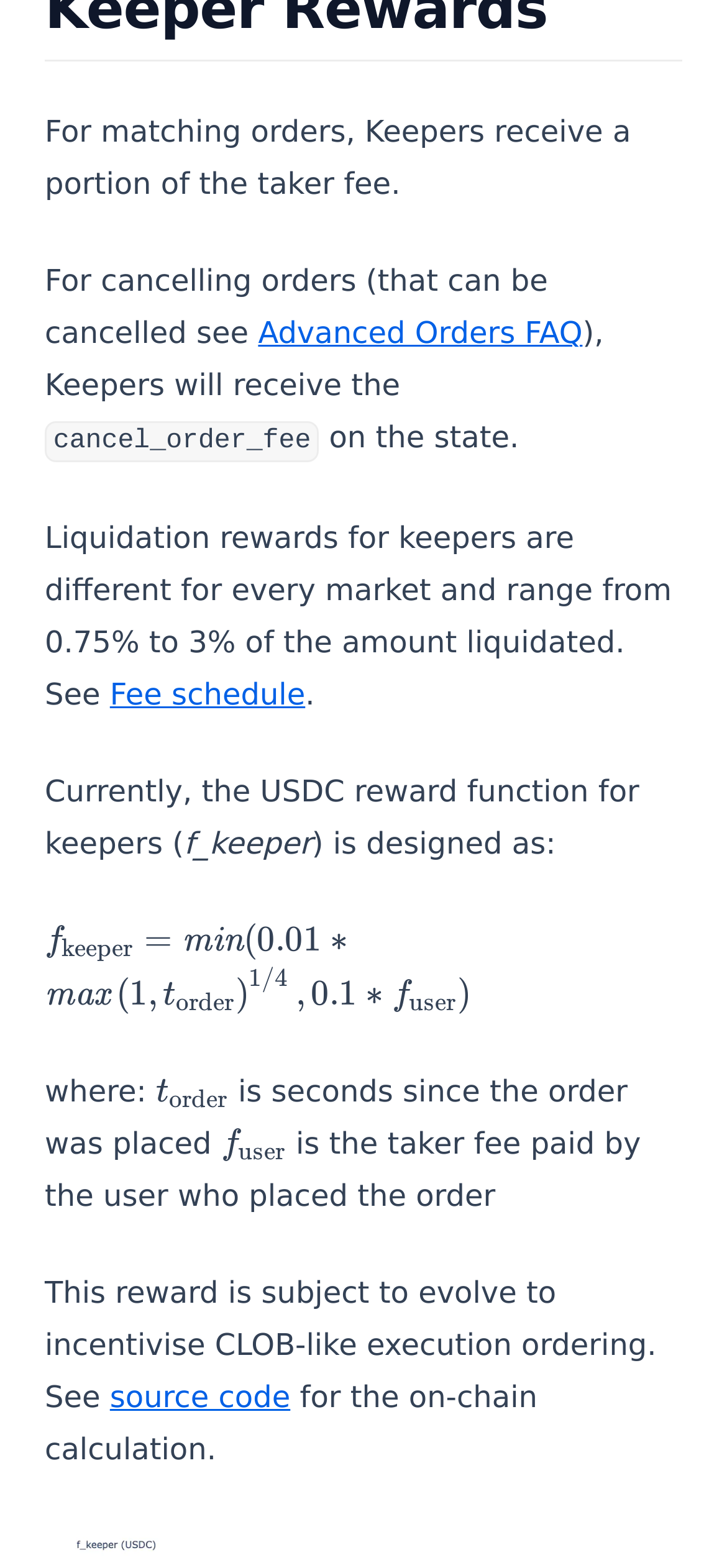Please specify the bounding box coordinates in the format (top-left x, top-left y, bottom-right x, bottom-right y), with values ranging from 0 to 1. Identify the bounding box for the UI component described as follows: Auction Parameters

[0.103, 0.204, 0.928, 0.244]